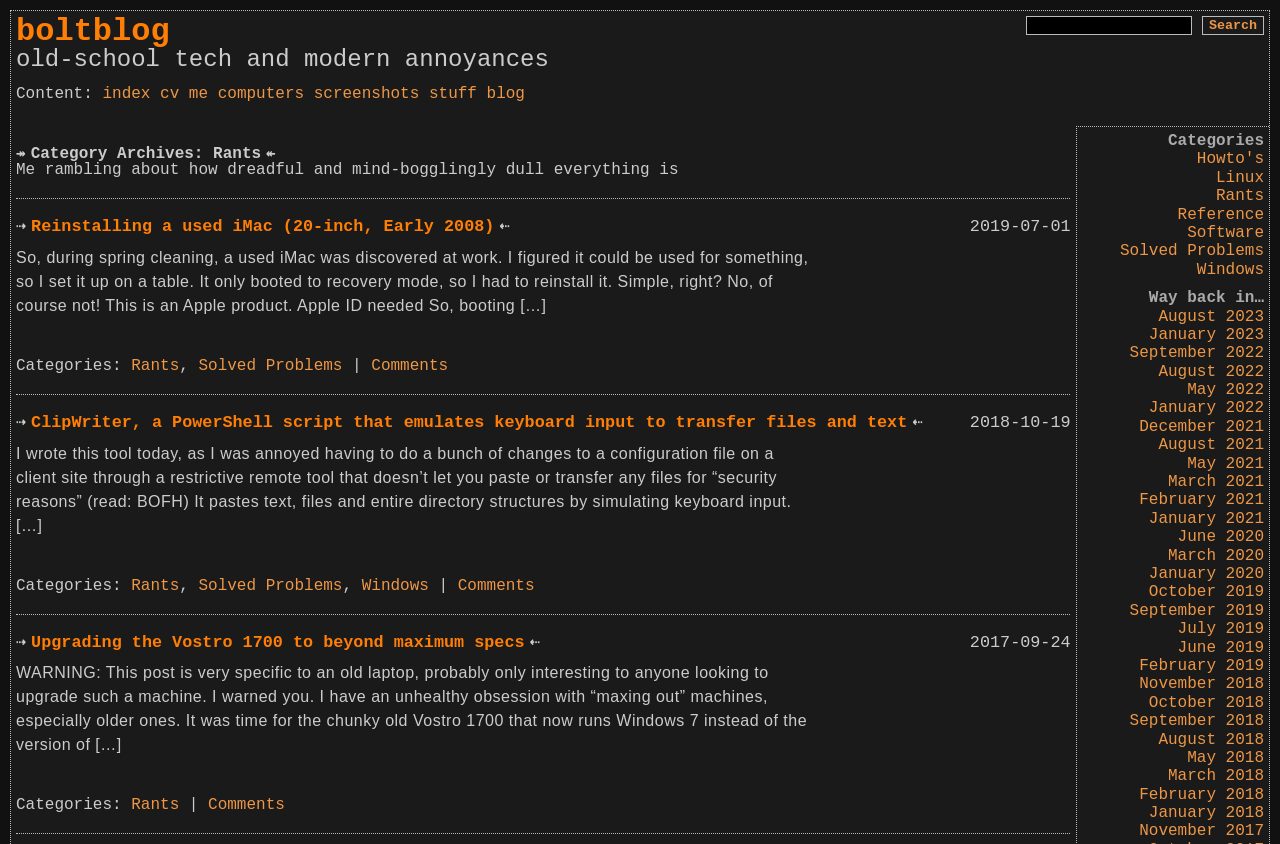Identify the bounding box coordinates of the section to be clicked to complete the task described by the following instruction: "View the August 2023 archives". The coordinates should be four float numbers between 0 and 1, formatted as [left, top, right, bottom].

[0.905, 0.364, 0.988, 0.386]